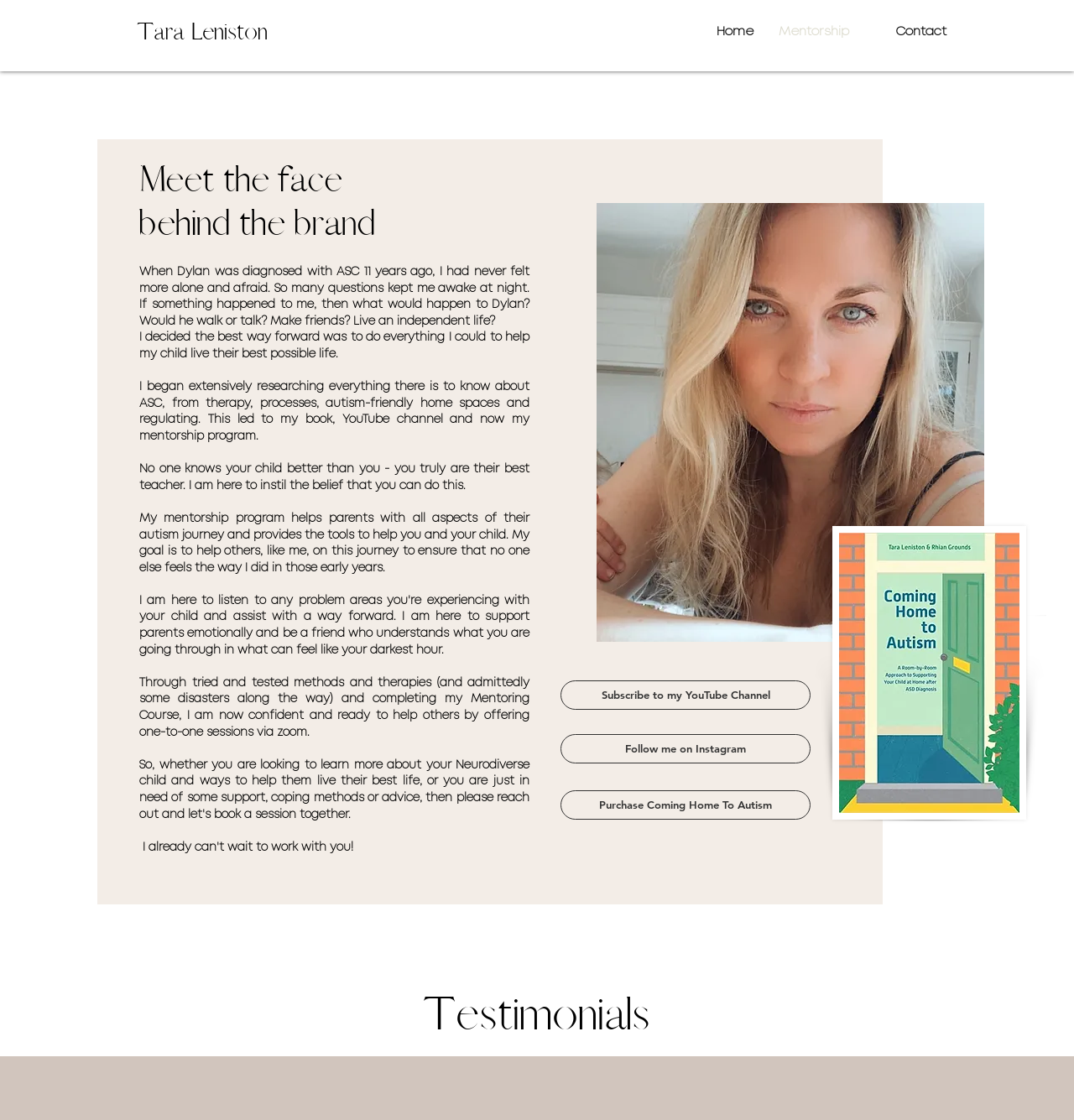What is the format of the one-to-one sessions offered by the author?
Please answer the question with a single word or phrase, referencing the image.

Via Zoom